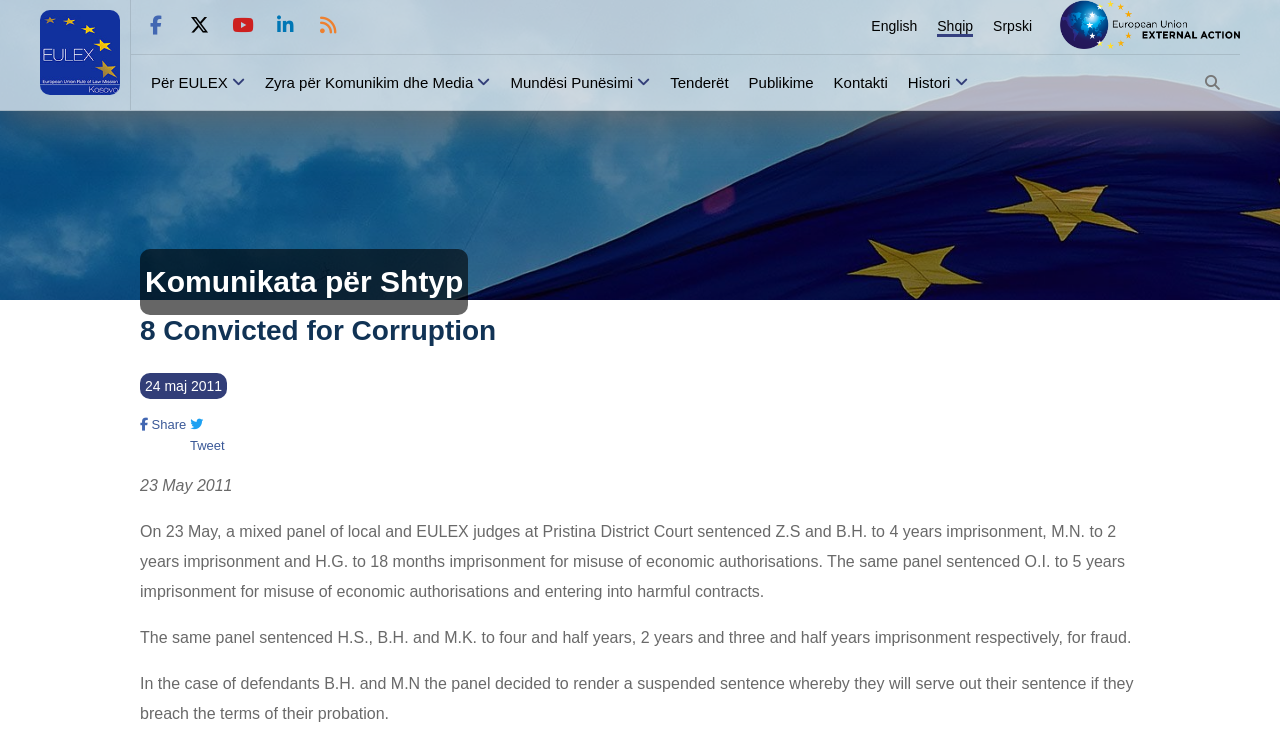Find and specify the bounding box coordinates that correspond to the clickable region for the instruction: "Click the 'Economy on path of steady growth' link".

None